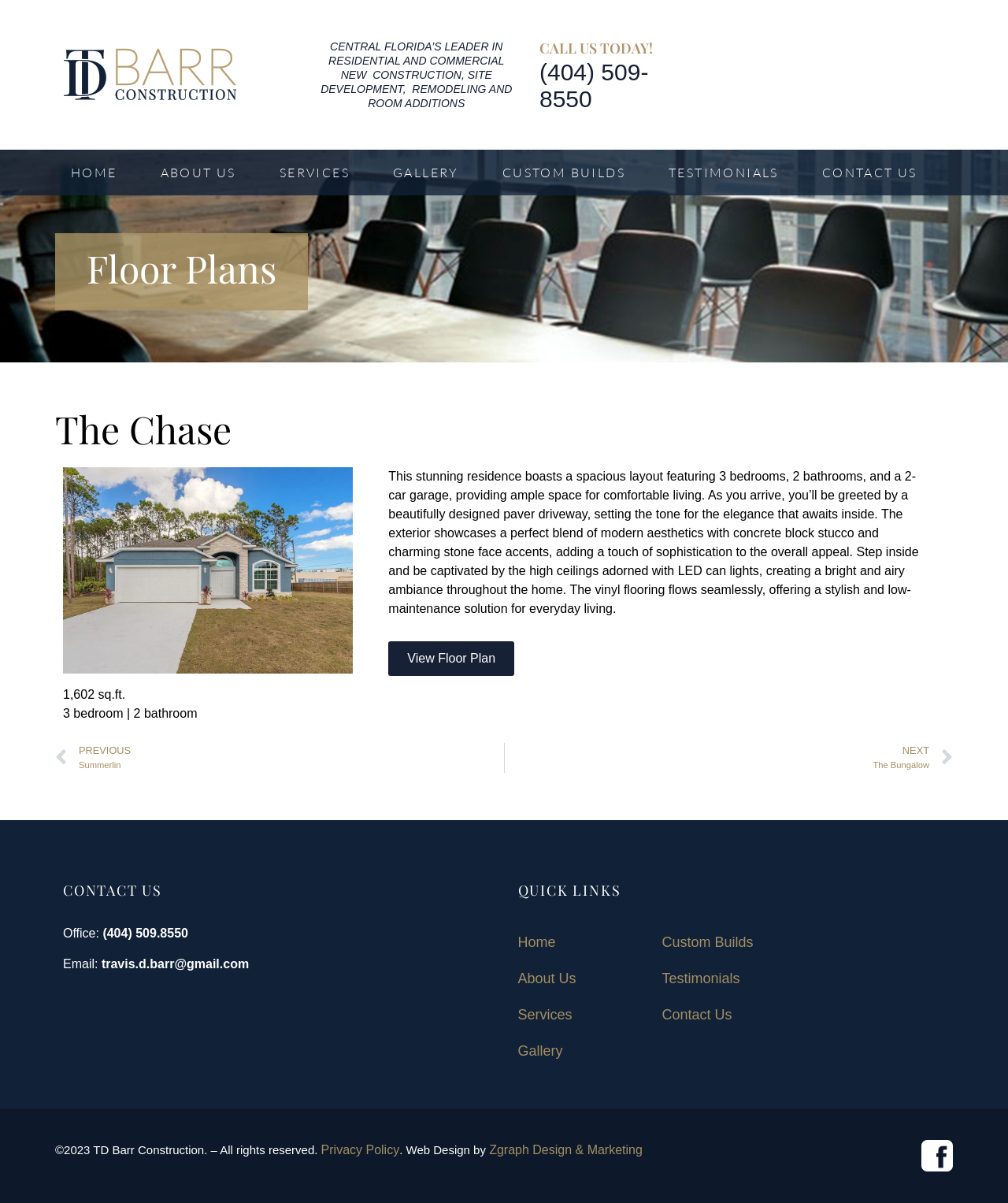Find the bounding box coordinates of the element's region that should be clicked in order to follow the given instruction: "View Floor Plan". The coordinates should consist of four float numbers between 0 and 1, i.e., [left, top, right, bottom].

[0.385, 0.533, 0.51, 0.562]